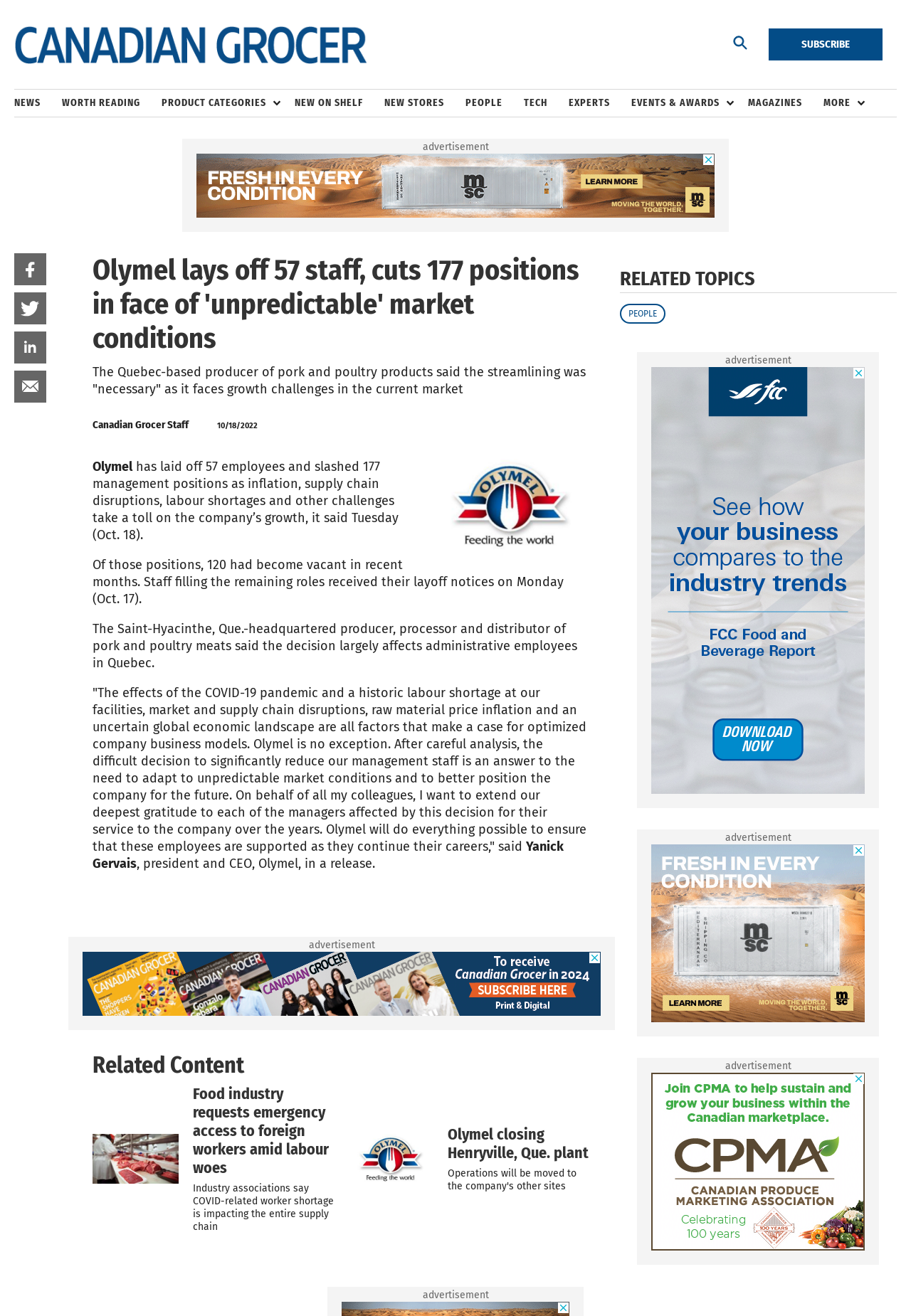Identify the bounding box coordinates of the section to be clicked to complete the task described by the following instruction: "Subscribe to the newsletter". The coordinates should be four float numbers between 0 and 1, formatted as [left, top, right, bottom].

[0.844, 0.022, 0.969, 0.046]